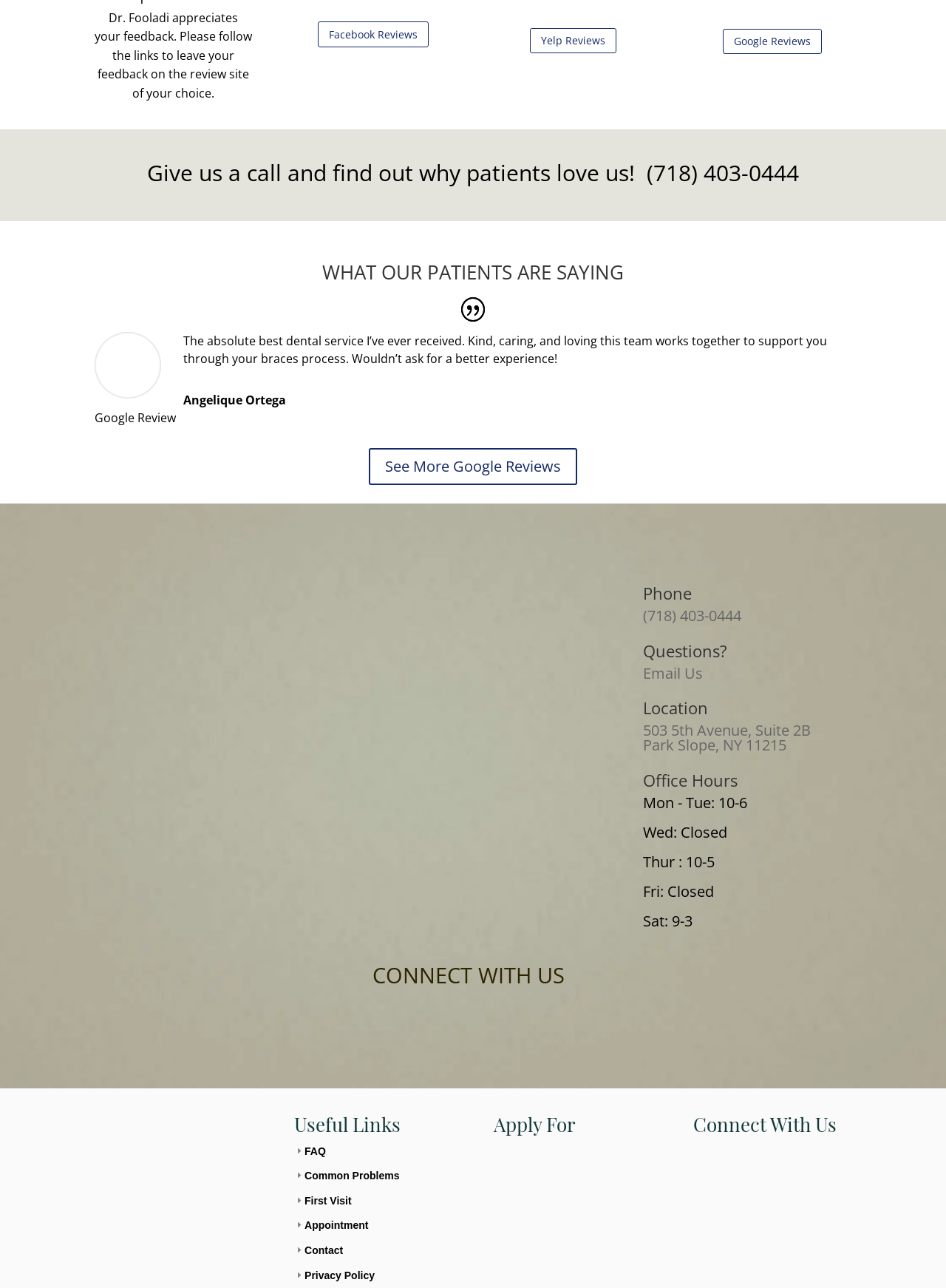Determine the bounding box for the UI element as described: "Email Us". The coordinates should be represented as four float numbers between 0 and 1, formatted as [left, top, right, bottom].

[0.68, 0.515, 0.743, 0.53]